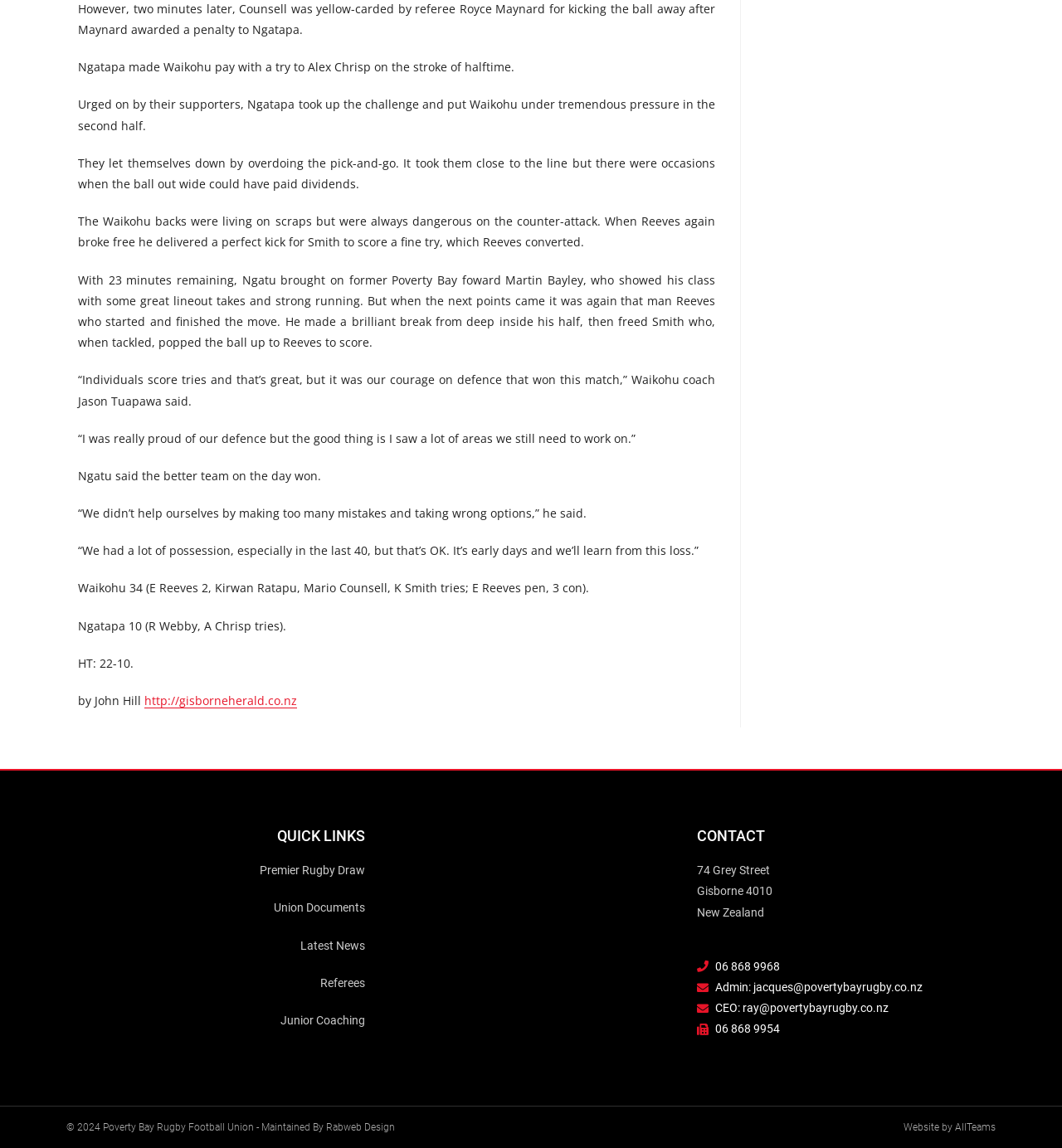Using the description: "Referees", identify the bounding box of the corresponding UI element in the screenshot.

[0.302, 0.85, 0.344, 0.862]